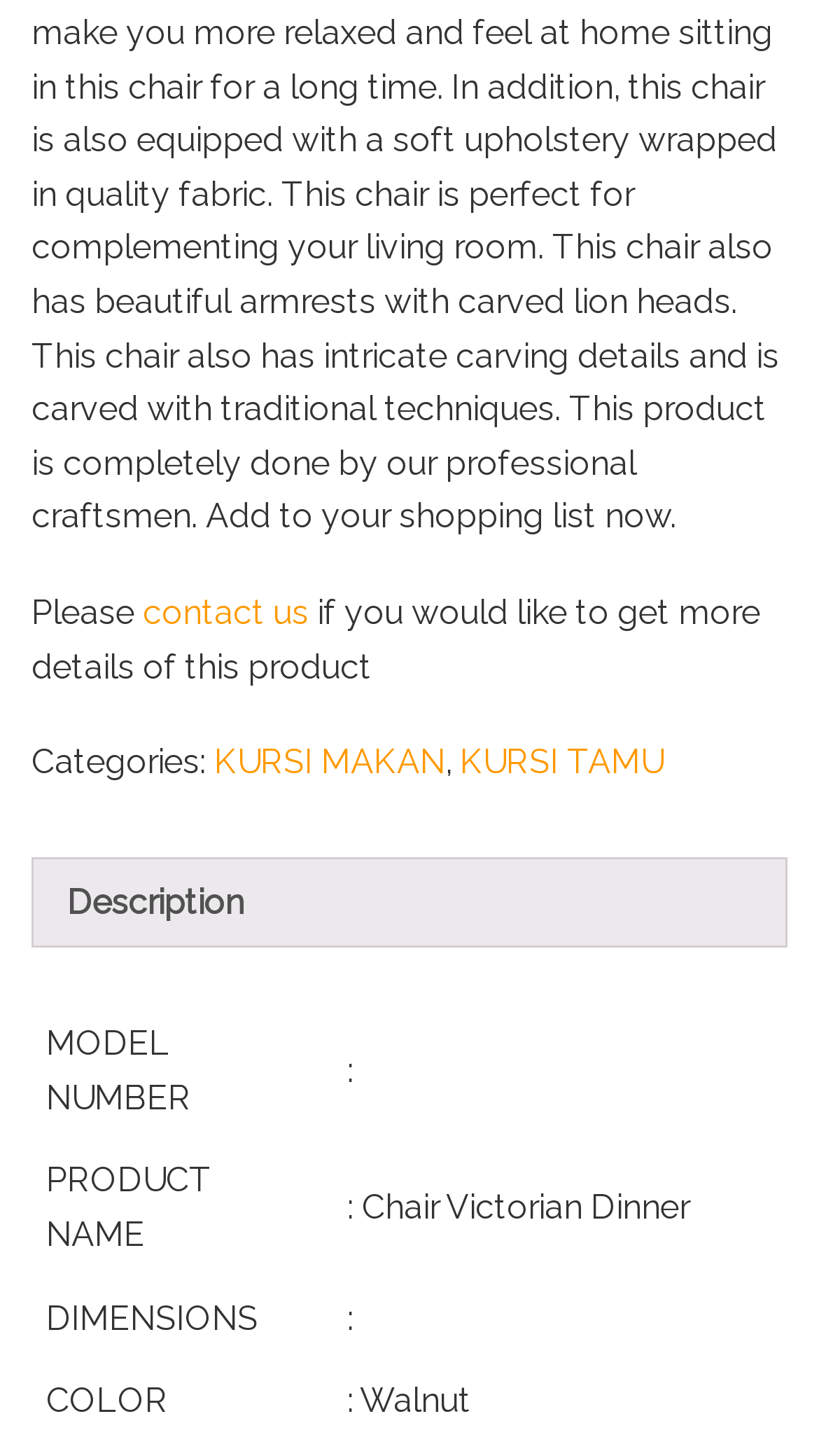Using the webpage screenshot, locate the HTML element that fits the following description and provide its bounding box: "Description".

[0.082, 0.59, 0.297, 0.65]